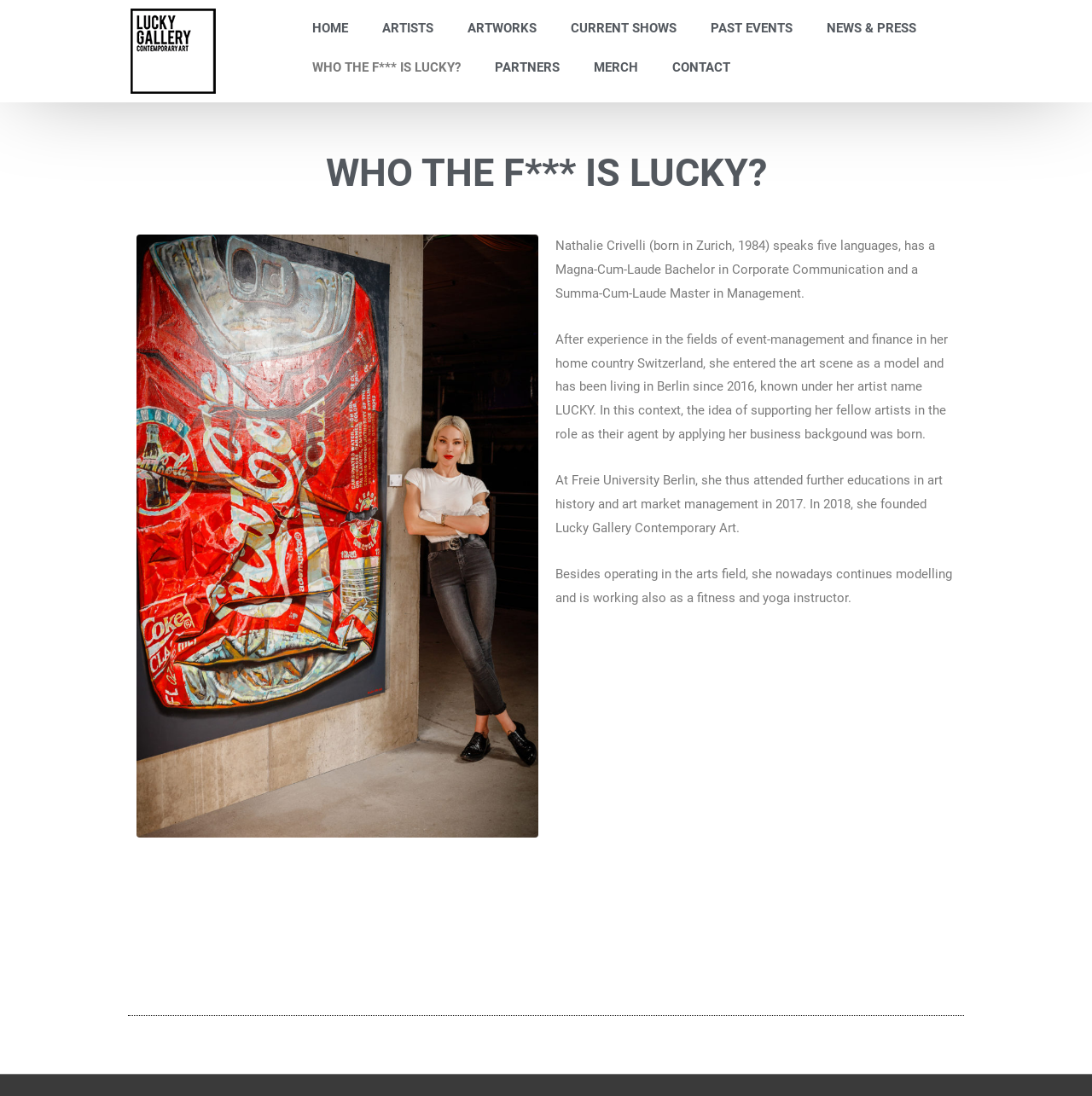Analyze and describe the webpage in a detailed narrative.

The webpage is about Nathalie Crivelli, also known as LUCKY, and her art gallery. At the top, there is a navigation menu with 8 links: HOME, ARTISTS, ARTWORKS, CURRENT SHOWS, PAST EVENTS, NEWS & PRESS, WHO THE F*** IS LUCKY?, PARTNERS, MERCH, and CONTACT. These links are positioned horizontally across the top of the page, with WHO THE F*** IS LUCKY? and PARTNERS being slightly below the others.

Below the navigation menu, there is a main section that takes up most of the page. It starts with a large heading that reads "WHO THE F*** IS LUCKY?". Below this heading, there are four paragraphs of text that describe Nathalie Crivelli's background, education, and career. The text is positioned in the middle of the page, with a slight indentation from the left edge. The paragraphs describe her language skills, education, experience in event management and finance, her entry into the art scene as a model, and her founding of Lucky Gallery Contemporary Art. The text also mentions her continued work as a model, fitness, and yoga instructor.